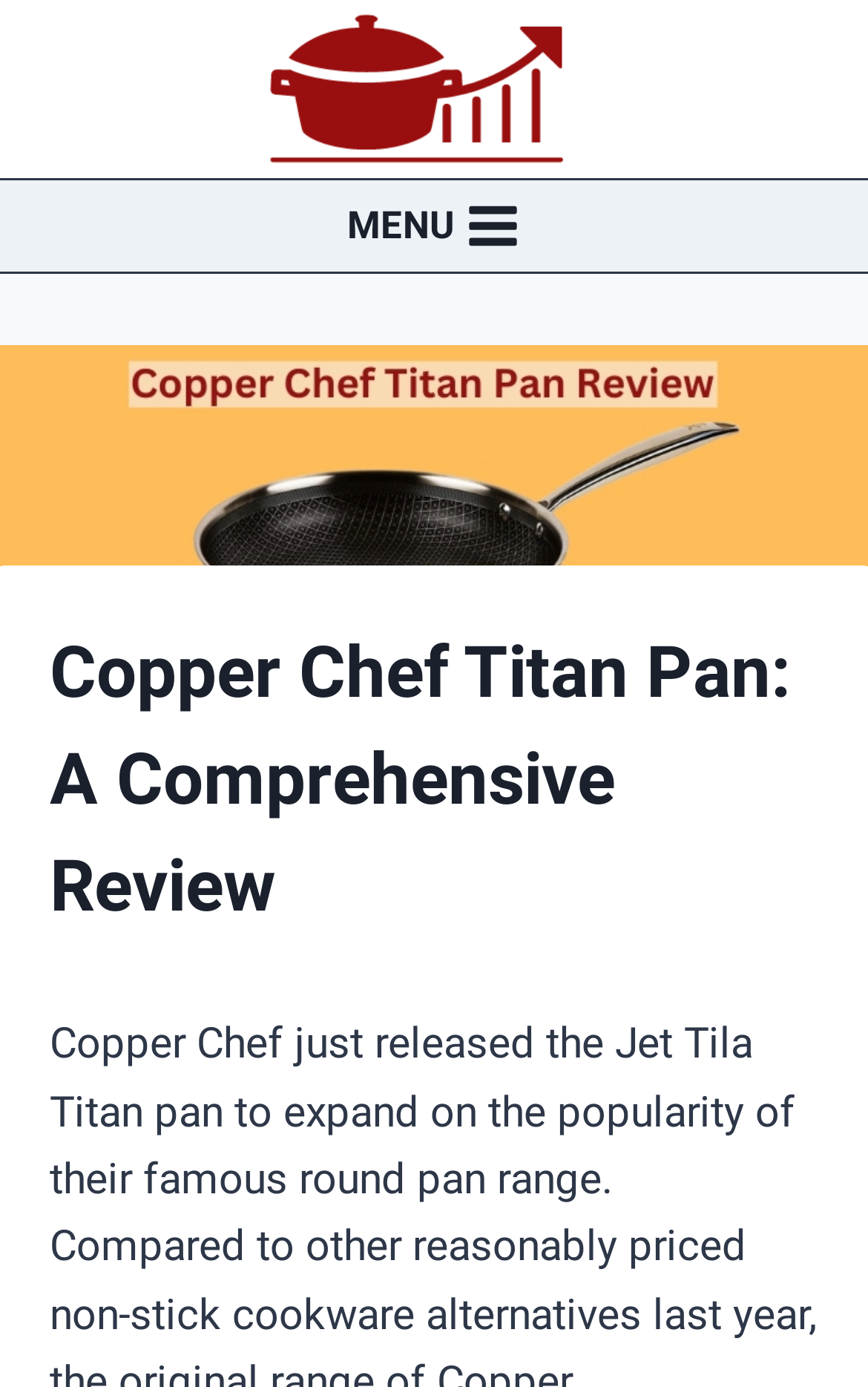Determine the bounding box for the UI element described here: "alt="https://cookwarerank.com/"".

[0.205, 0.009, 0.795, 0.119]